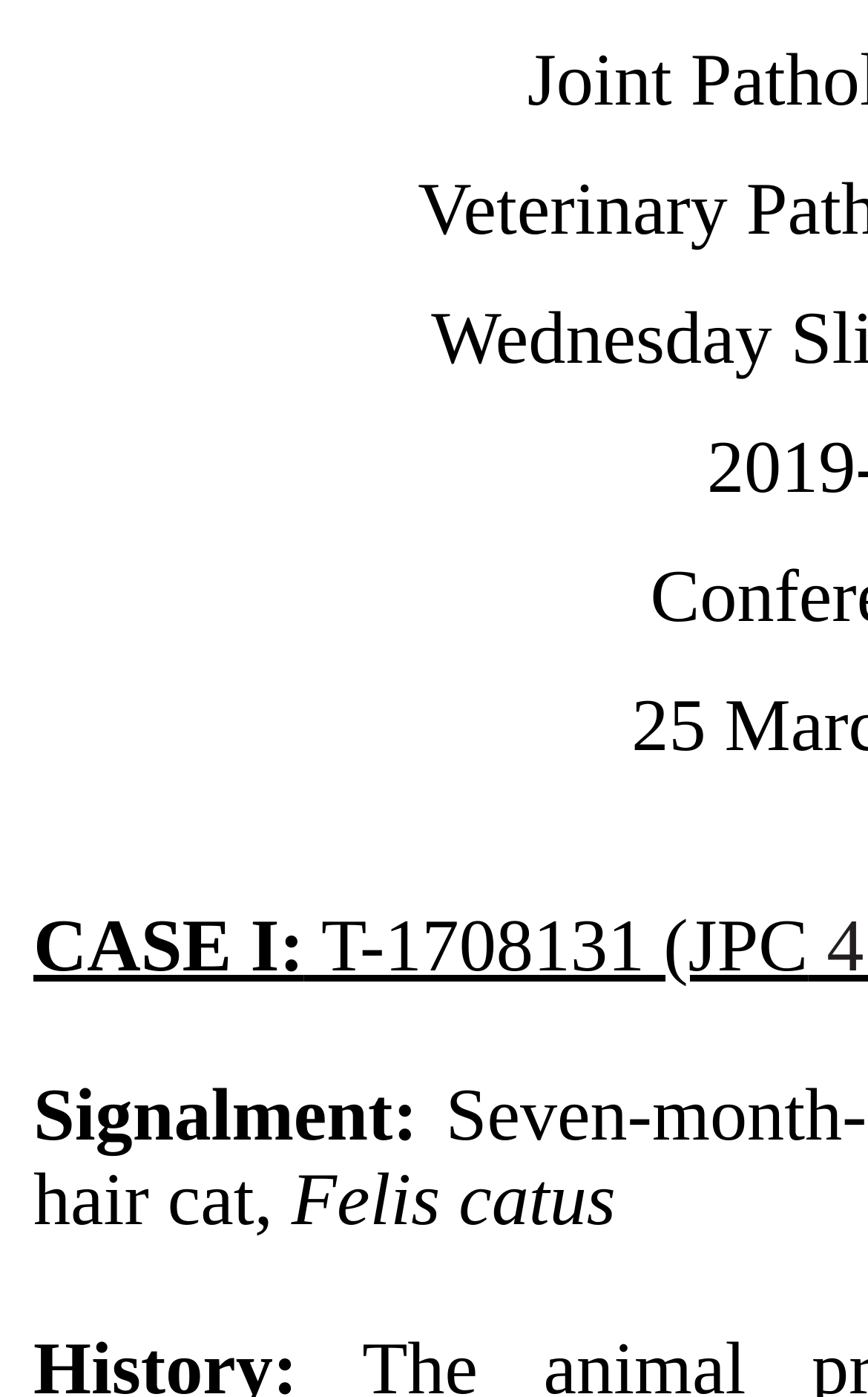Can you look at the image and give a comprehensive answer to the question:
How many navigation links are there?

The navigation links can be found at the top of the webpage. There are three links: 'Back', 'VP Home', and 'Contact Us'. These links are separated by vertical lines and are located in the same horizontal line.